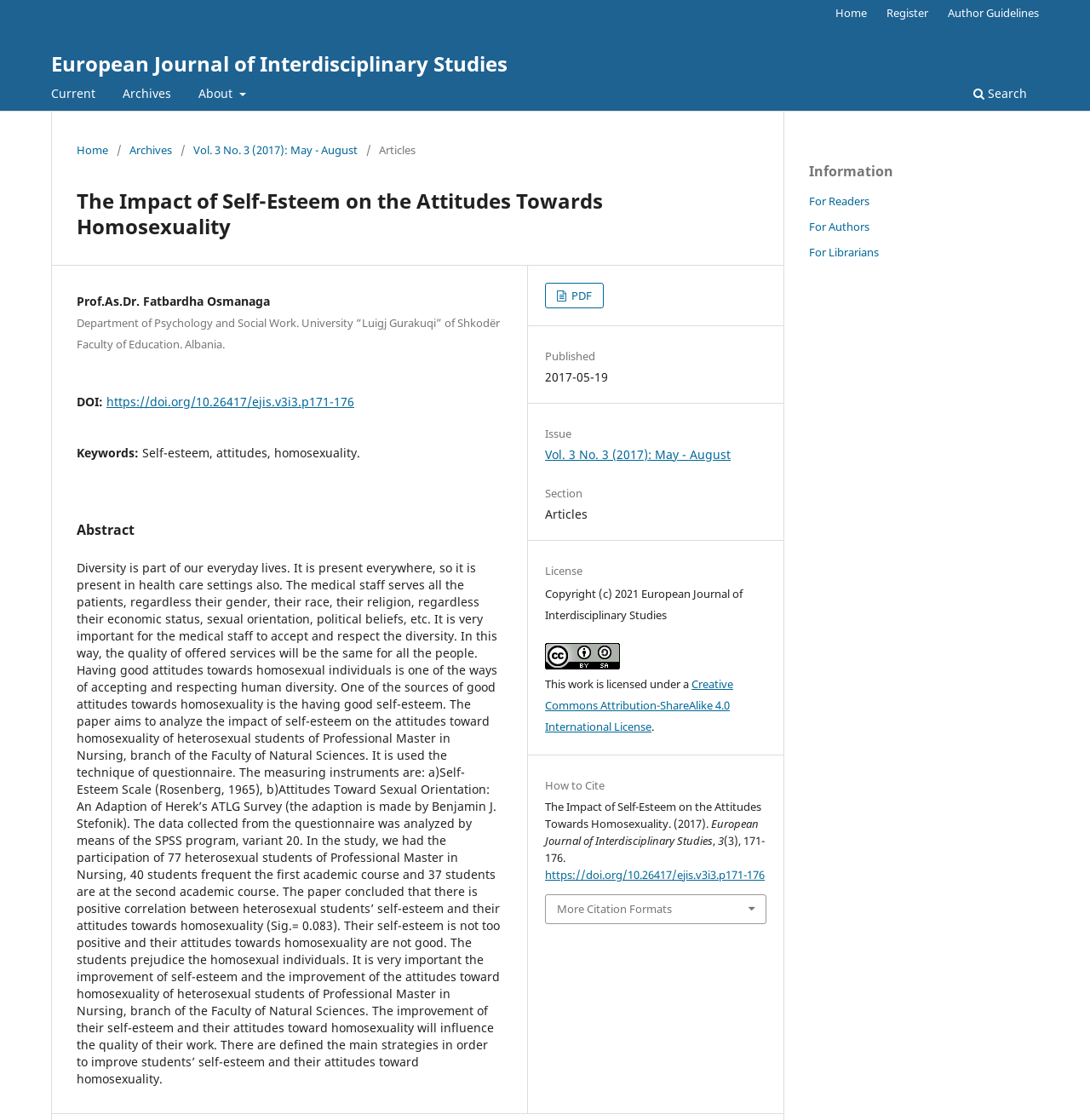Extract the main title from the webpage and generate its text.

The Impact of Self-Esteem on the Attitudes Towards Homosexuality